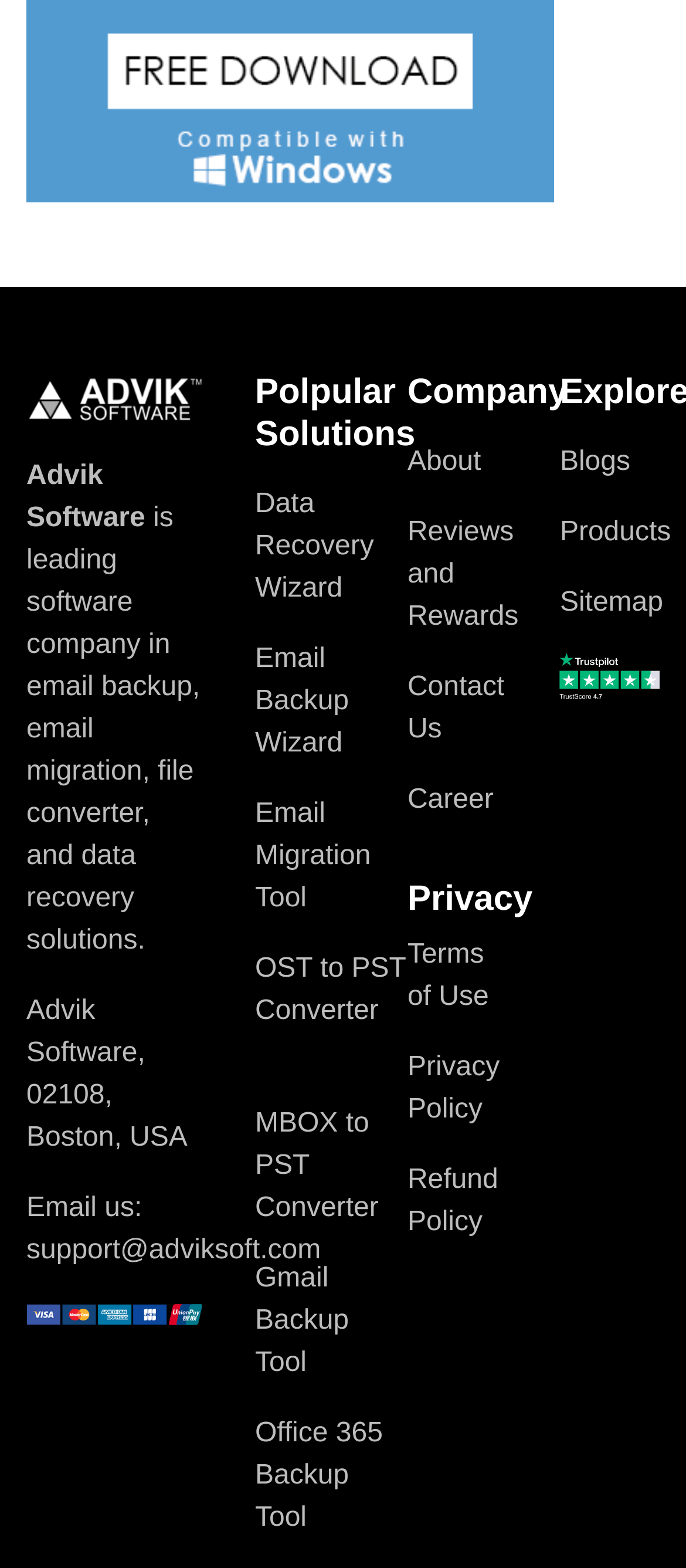Please reply to the following question using a single word or phrase: 
What is the purpose of the 'Email Backup Wizard'?

Email backup